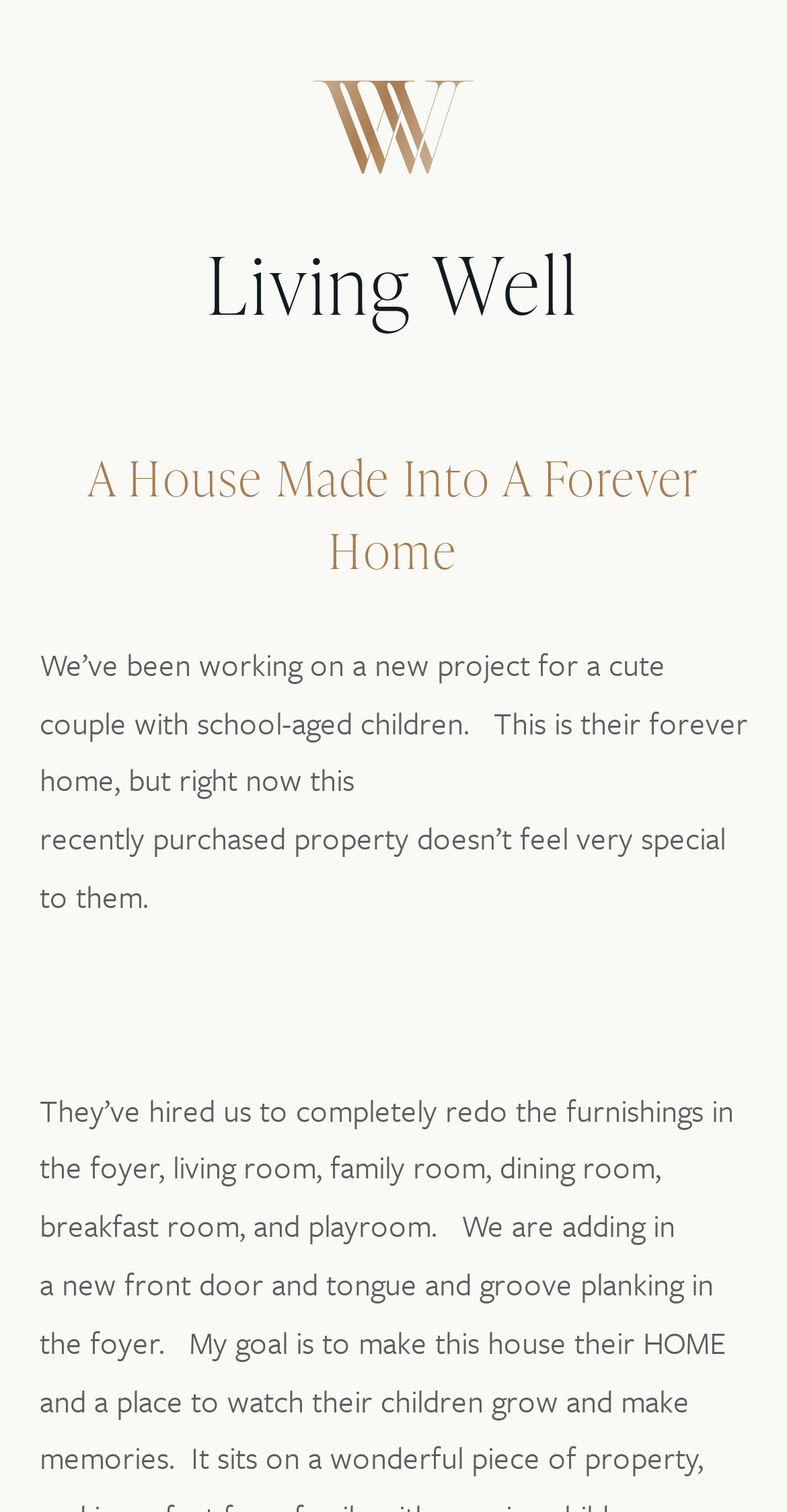What is the theme of the header section?
Please provide a single word or phrase as your answer based on the image.

Living Well